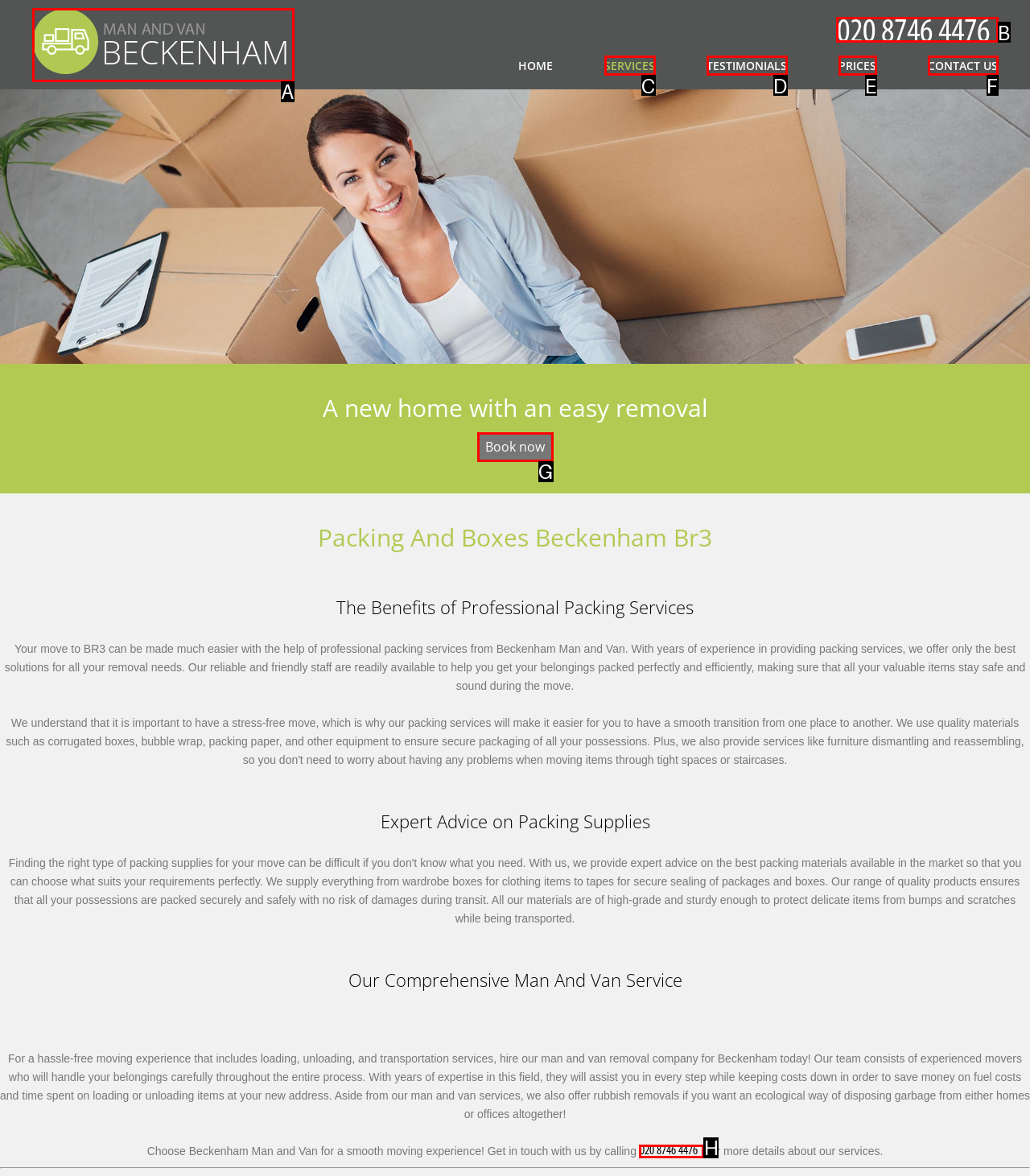Given the task: Call Now!, tell me which HTML element to click on.
Answer with the letter of the correct option from the given choices.

B